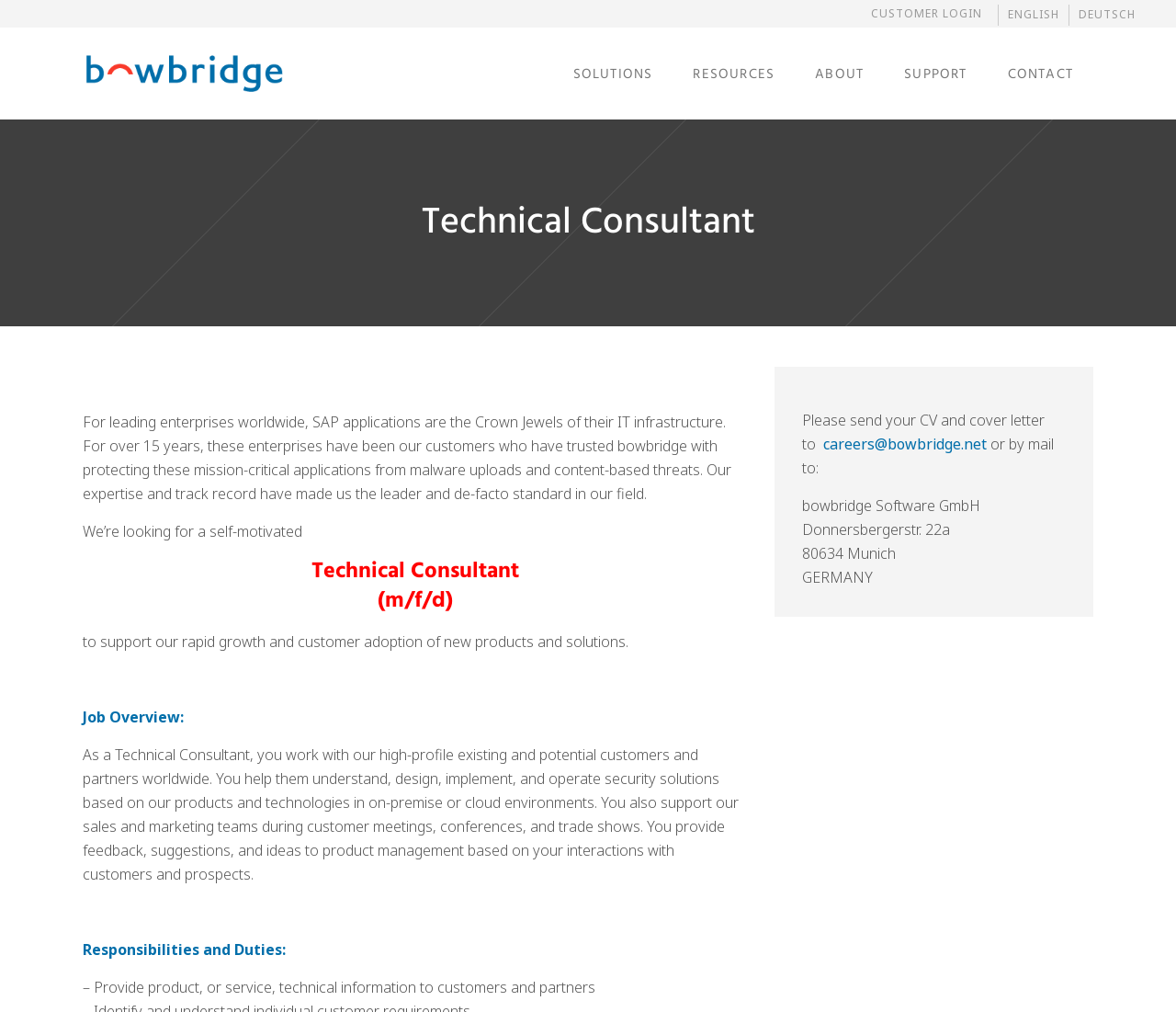Determine the bounding box coordinates of the clickable region to follow the instruction: "Search for something".

None